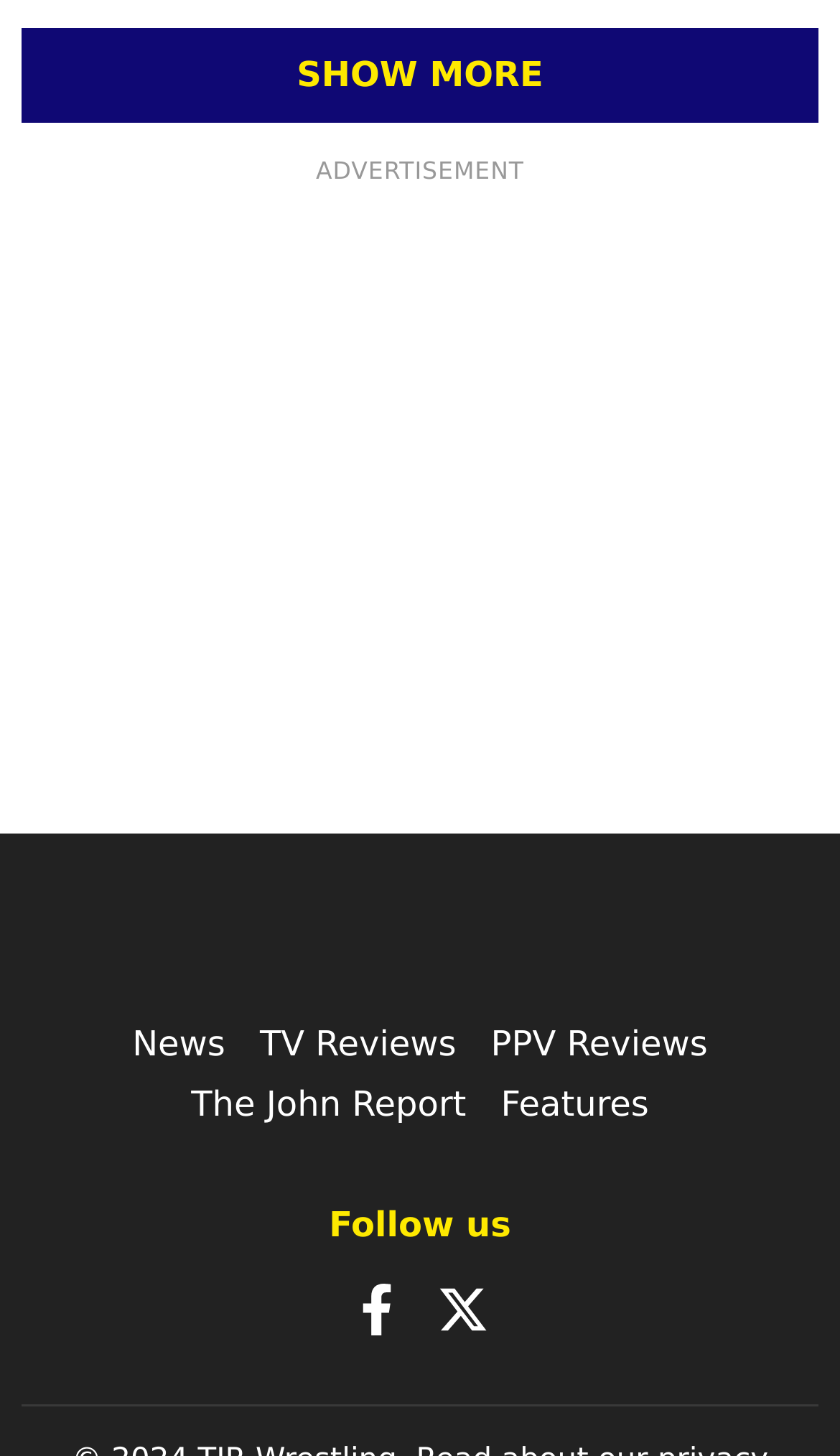Using the format (top-left x, top-left y, bottom-right x, bottom-right y), and given the element description, identify the bounding box coordinates within the screenshot: The John Report

[0.227, 0.744, 0.555, 0.772]